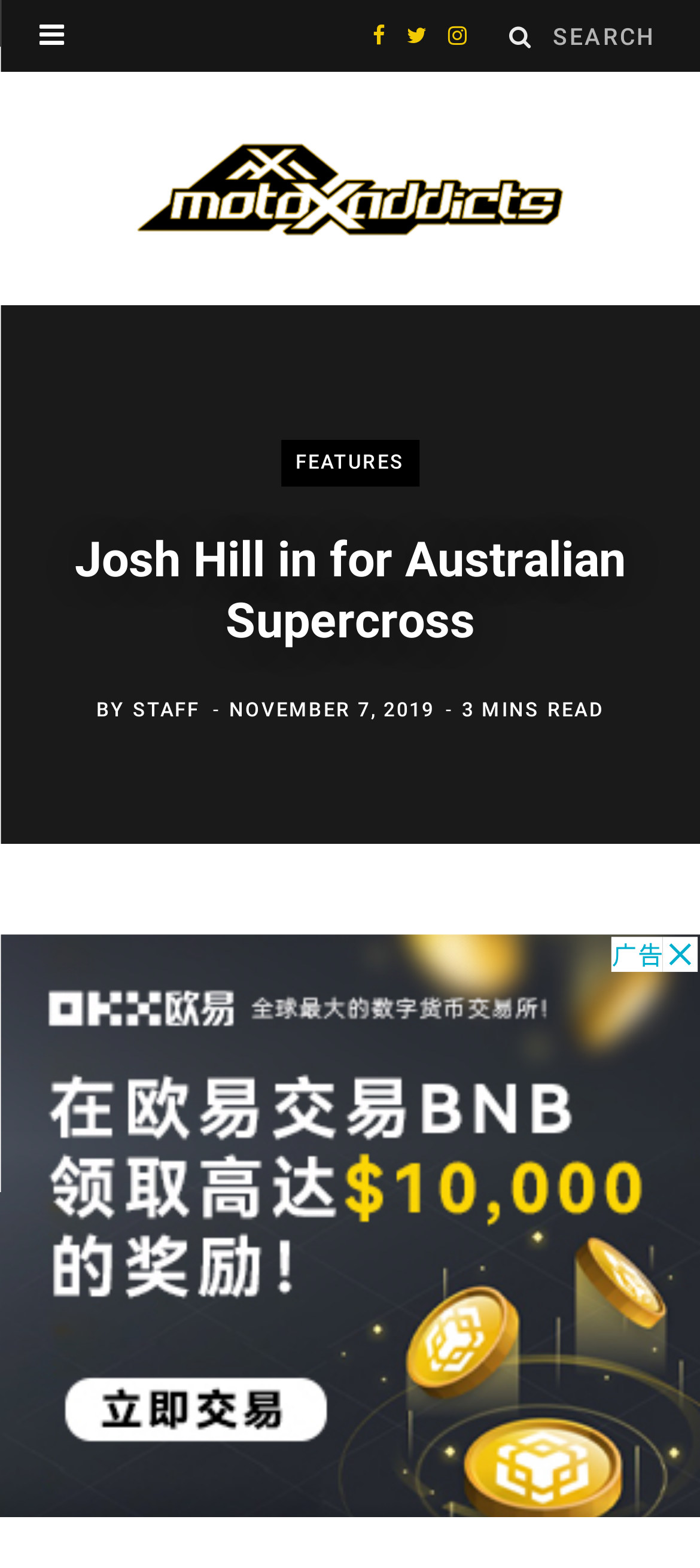Please find the bounding box coordinates of the element that needs to be clicked to perform the following instruction: "Search for something". The bounding box coordinates should be four float numbers between 0 and 1, represented as [left, top, right, bottom].

[0.79, 0.0, 0.944, 0.047]